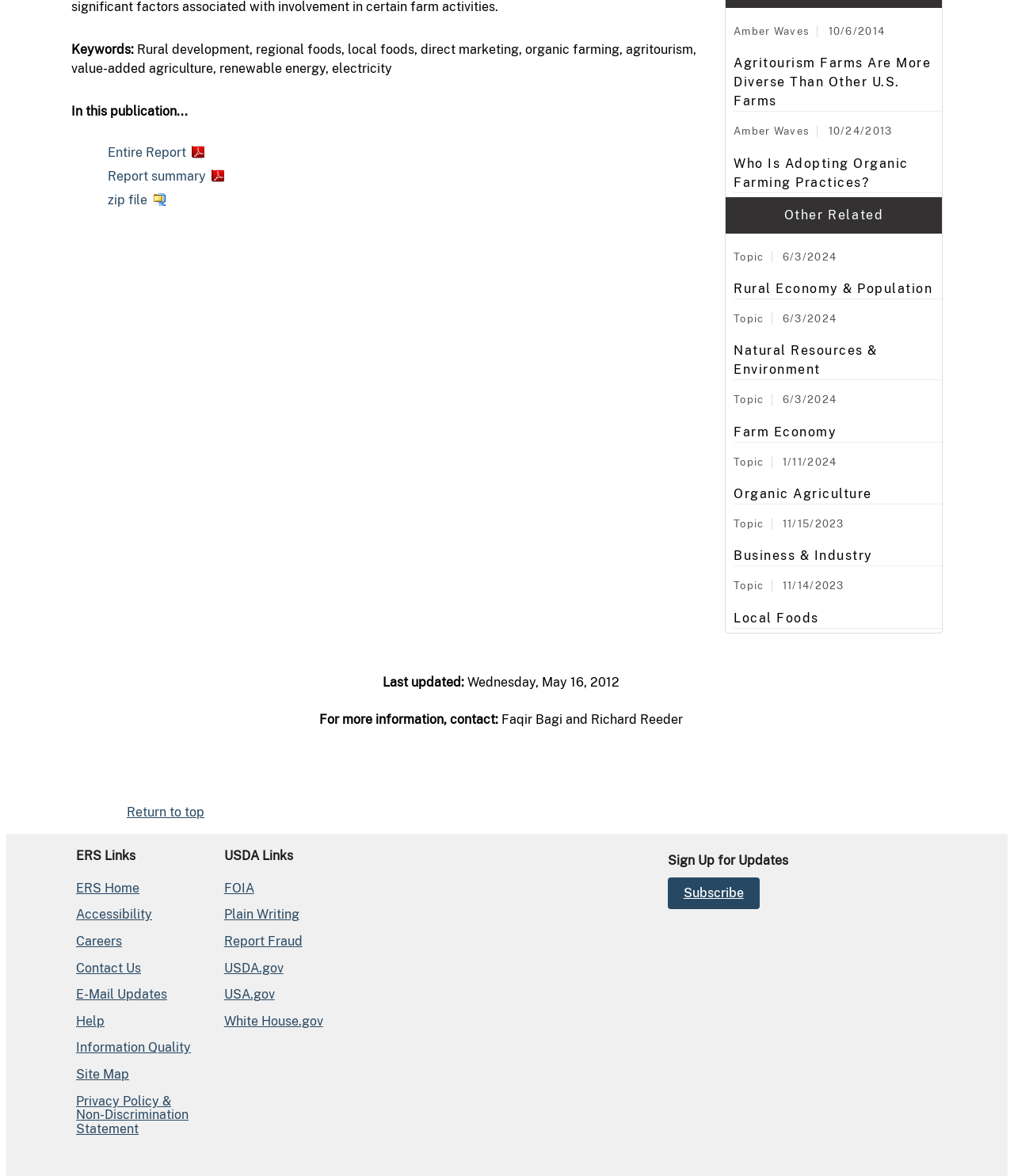Bounding box coordinates are to be given in the format (top-left x, top-left y, bottom-right x, bottom-right y). All values must be floating point numbers between 0 and 1. Provide the bounding box coordinate for the UI element described as: Report Fraud

[0.221, 0.794, 0.298, 0.807]